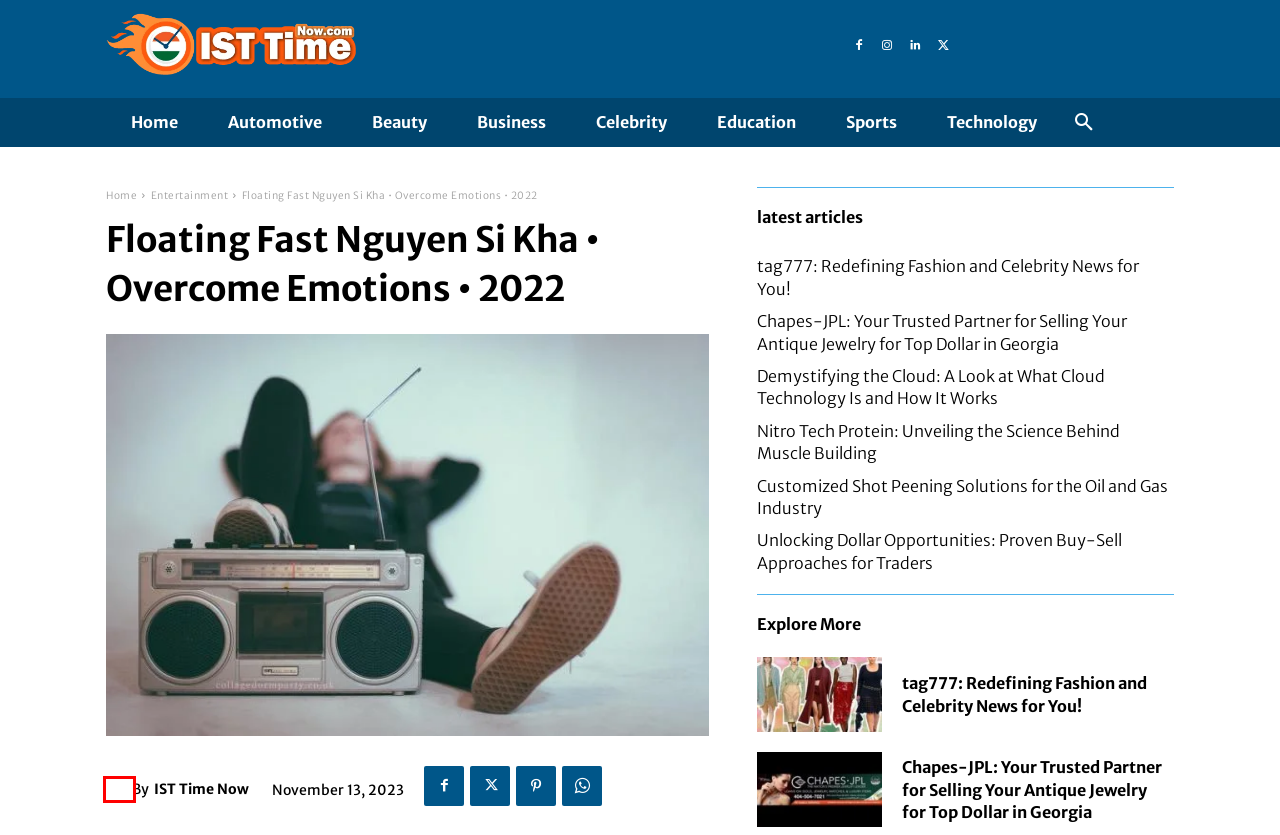Observe the screenshot of a webpage with a red bounding box around an element. Identify the webpage description that best fits the new page after the element inside the bounding box is clicked. The candidates are:
A. Ist Time Now | Latest Headlines - Breaking News Stories & Updates
B. Technology Archives - Ist Time Now
C. Celebrity Archives - Ist Time Now
D. Nitro Tech Protein: Unveiling the Science Behind Muscle Building - Ist Time Now
E. Business Archives - Ist Time Now
F. Unlocking Dollar Opportunities: Proven Buy-Sell Approaches for Traders - Ist Time Now
G. IST Time Now, Author at Ist Time Now
H. tag777: Redefining Fashion and Celebrity News for You! - Ist Time Now

G